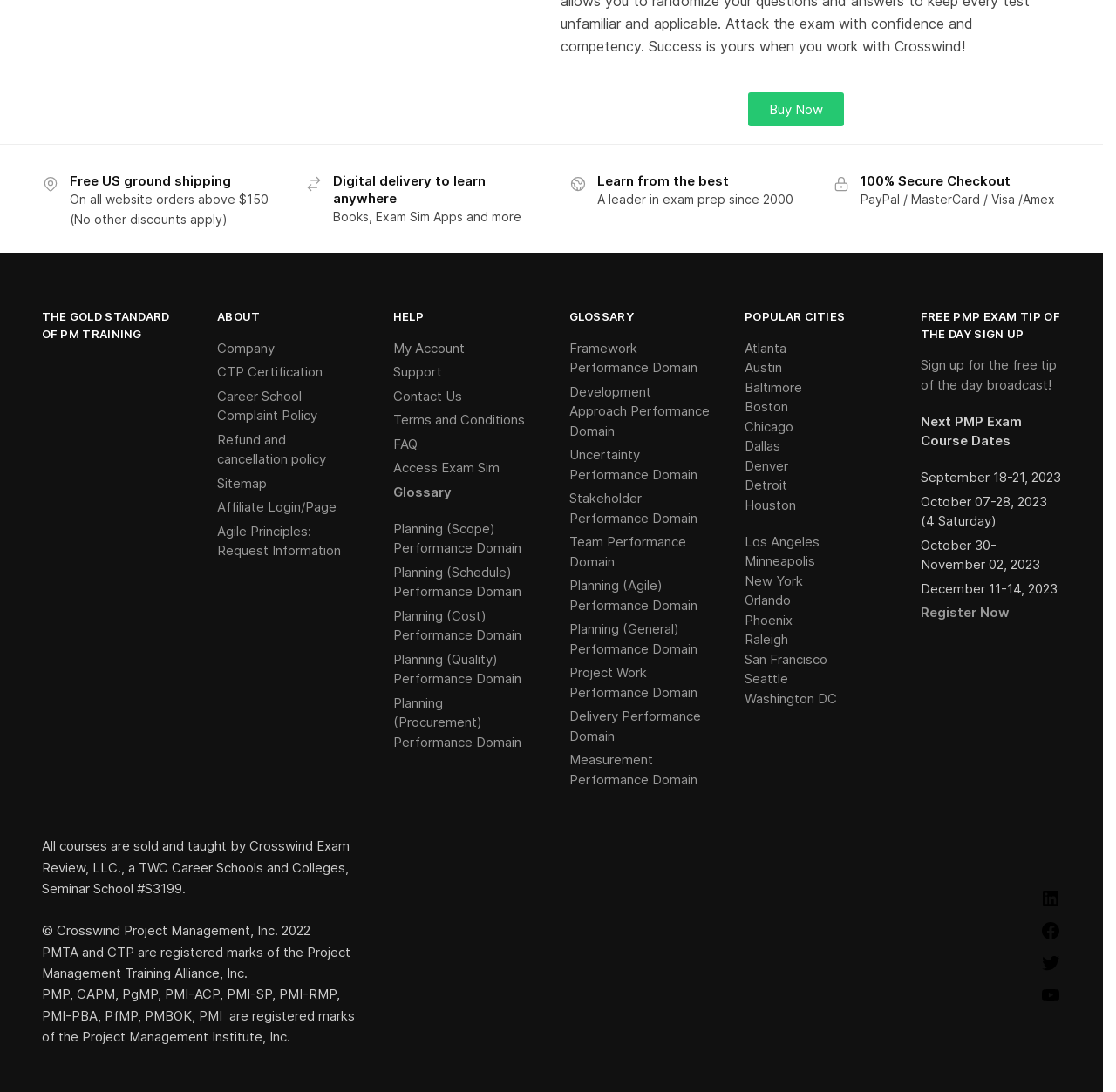Determine the bounding box coordinates of the clickable region to execute the instruction: "View the Product Manual". The coordinates should be four float numbers between 0 and 1, denoted as [left, top, right, bottom].

None